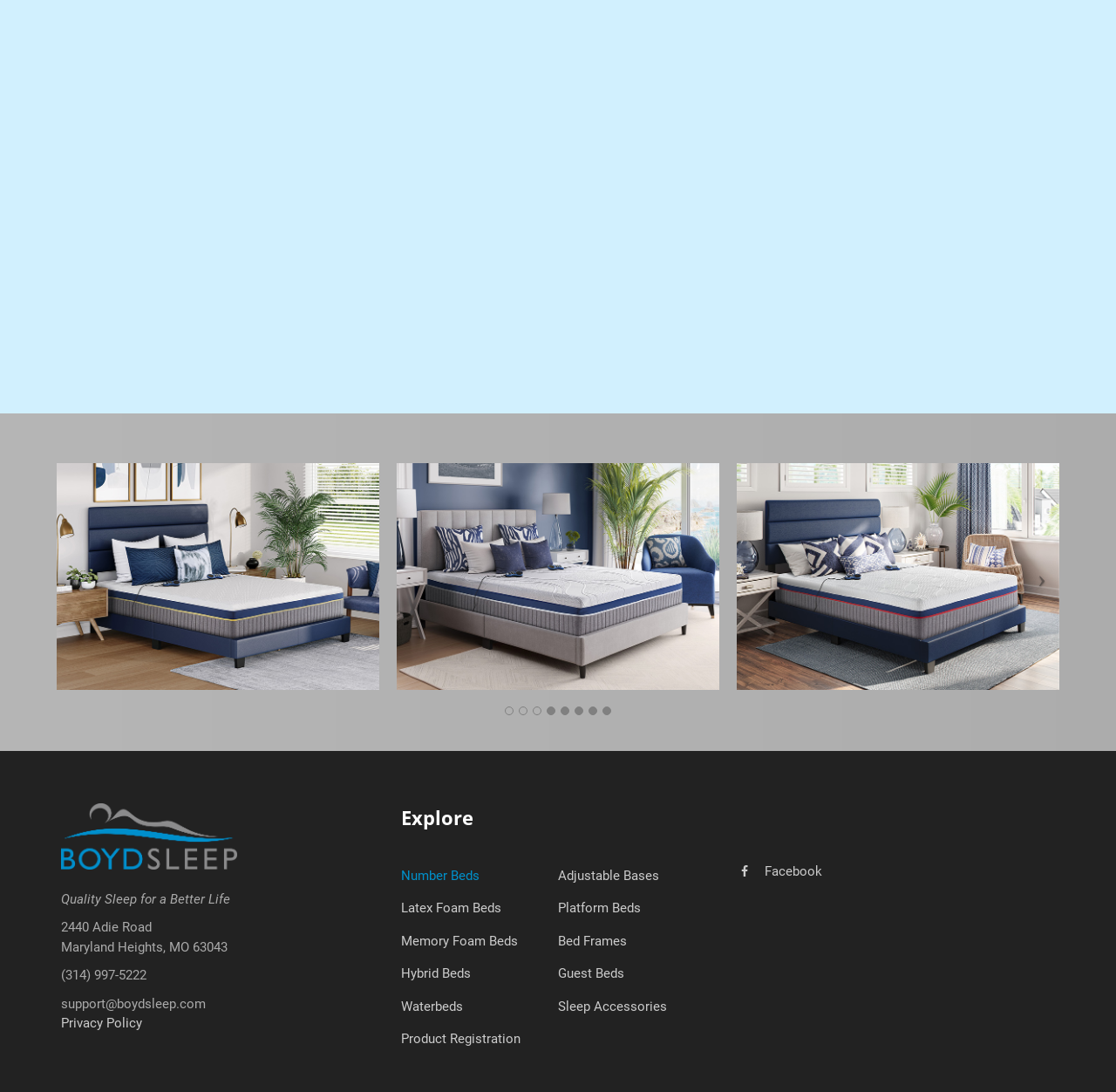What is the purpose of the '›' and '‹' links?
Using the visual information, reply with a single word or short phrase.

Navigation